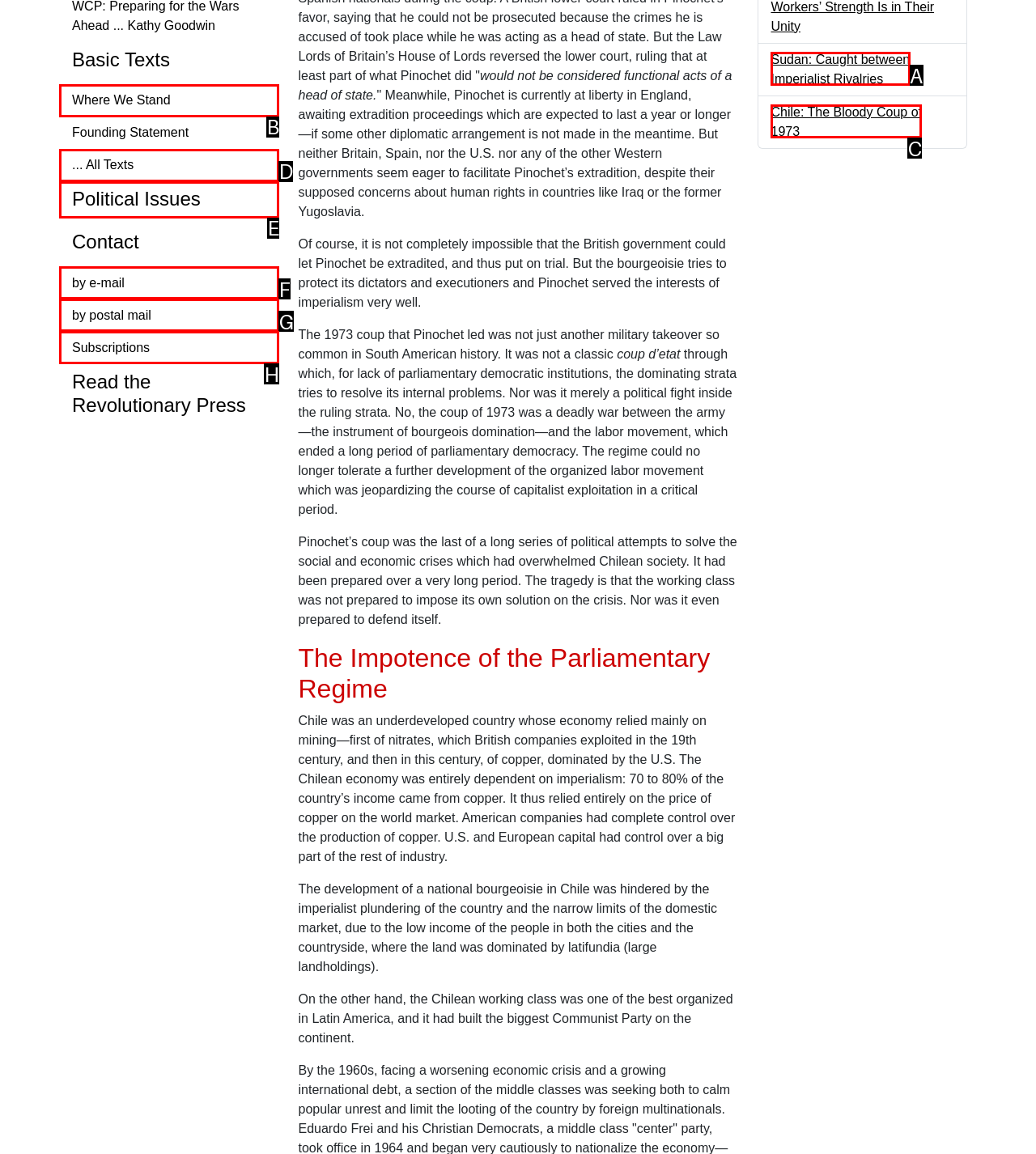Identify the HTML element that corresponds to the following description: by e-mail Provide the letter of the best matching option.

F